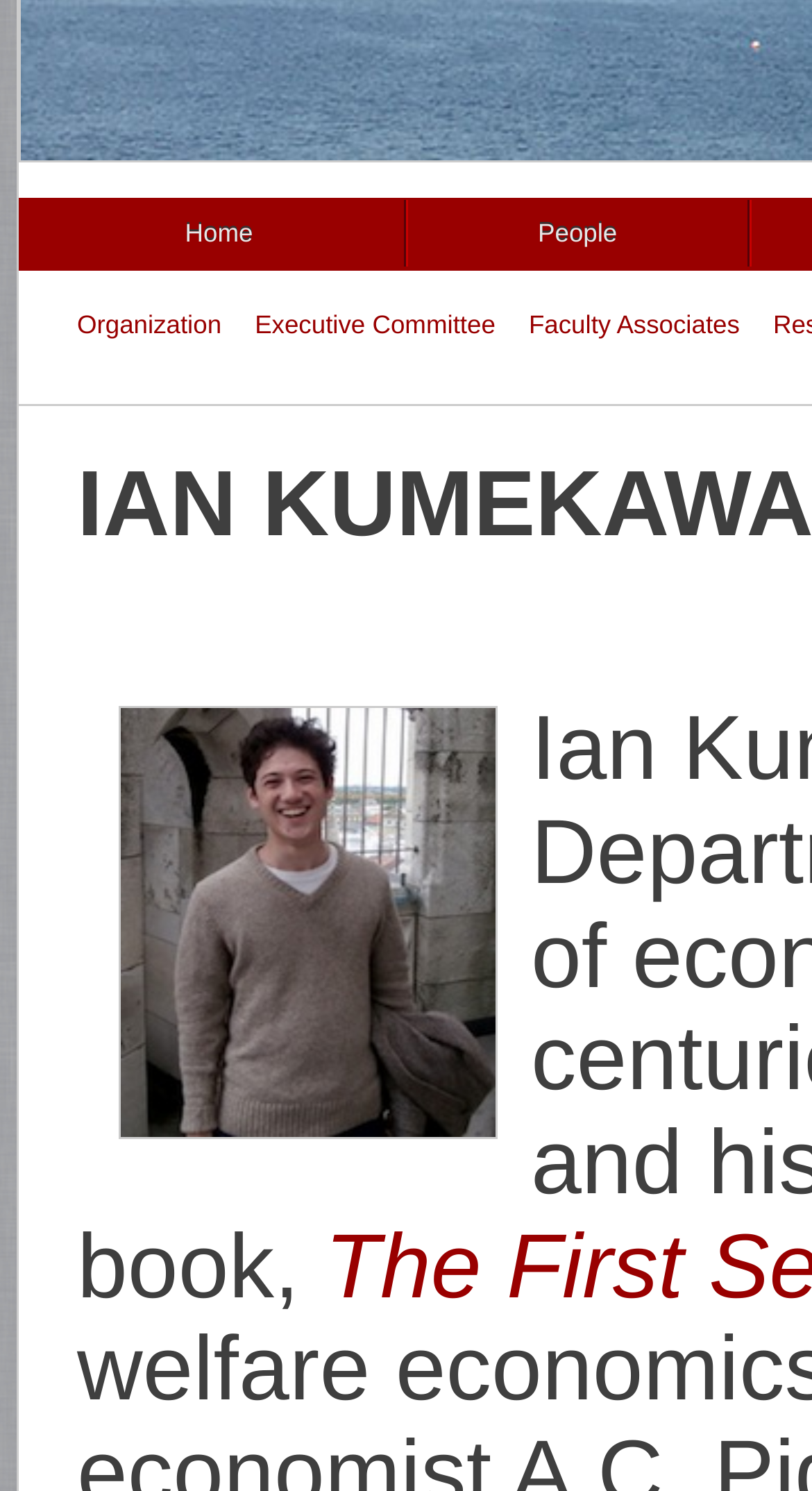Given the element description Faculty Associates, specify the bounding box coordinates of the corresponding UI element in the format (top-left x, top-left y, bottom-right x, bottom-right y). All values must be between 0 and 1.

[0.631, 0.2, 0.932, 0.238]